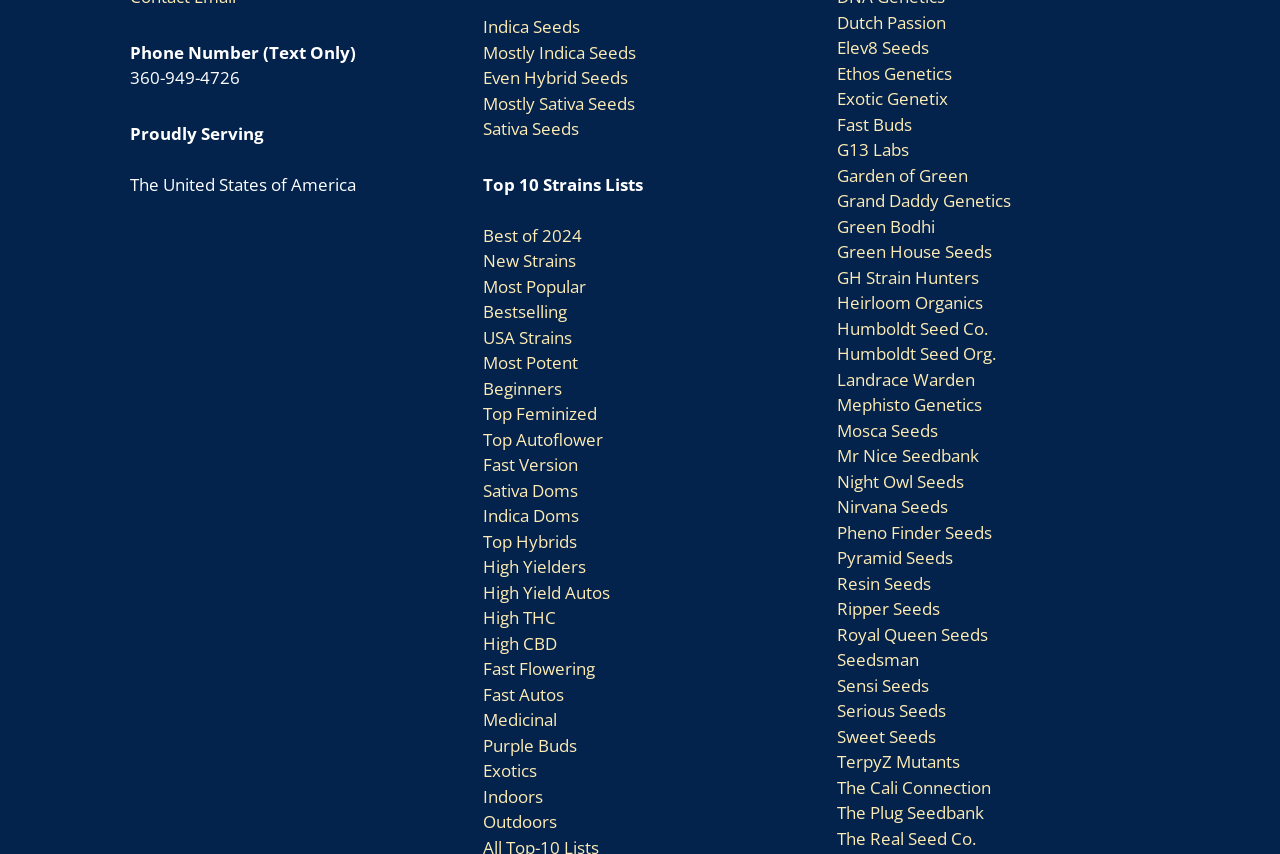What is the phone number displayed on the webpage?
Look at the image and provide a short answer using one word or a phrase.

360-949-4726